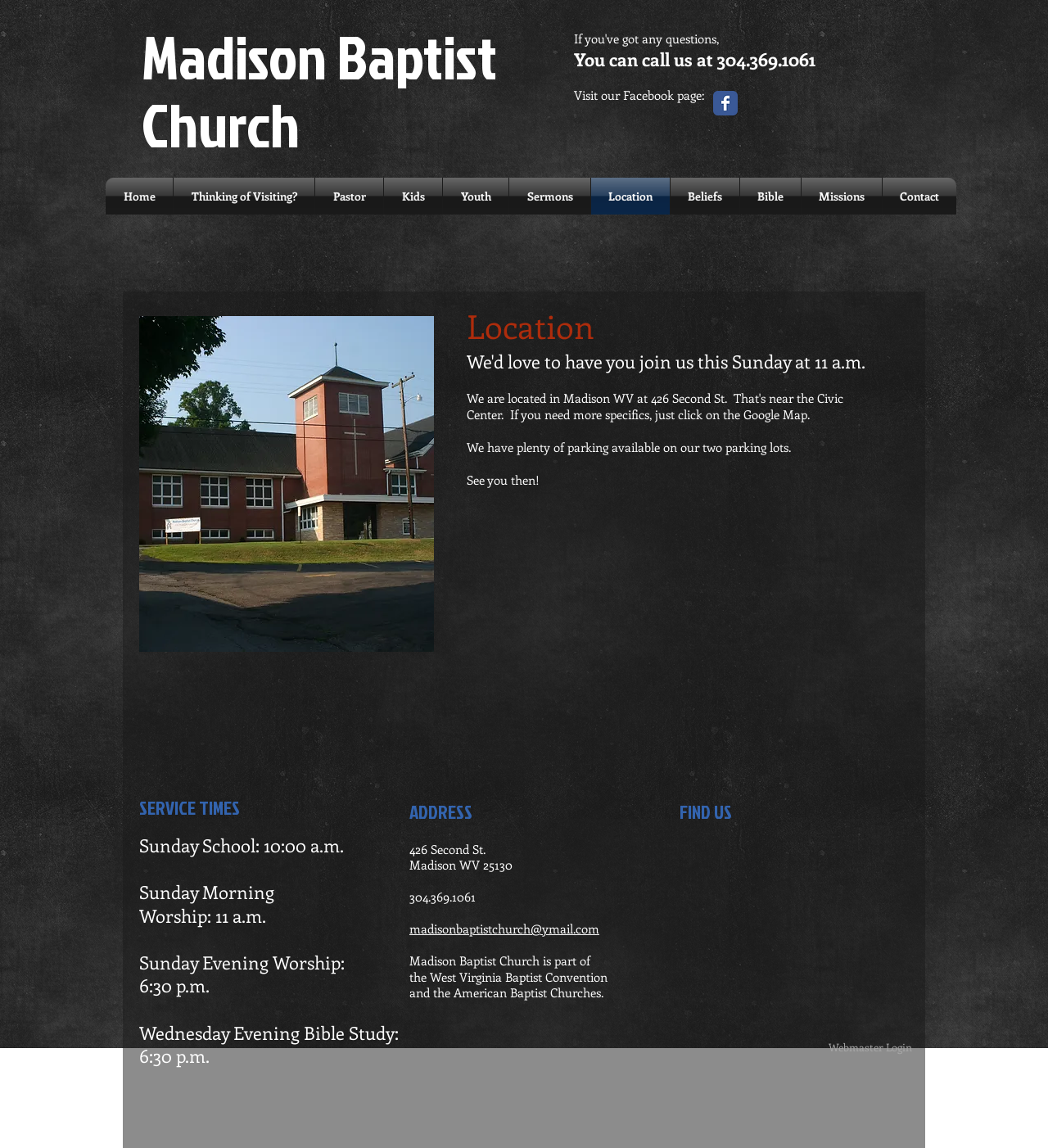From the details in the image, provide a thorough response to the question: What is the phone number of Madison Baptist Church?

I found the phone number by looking at the static text elements on the webpage, specifically the one that says 'You can call us at 304.369.1061' and another one that says '304.369.1061' under the 'ADDRESS' section.